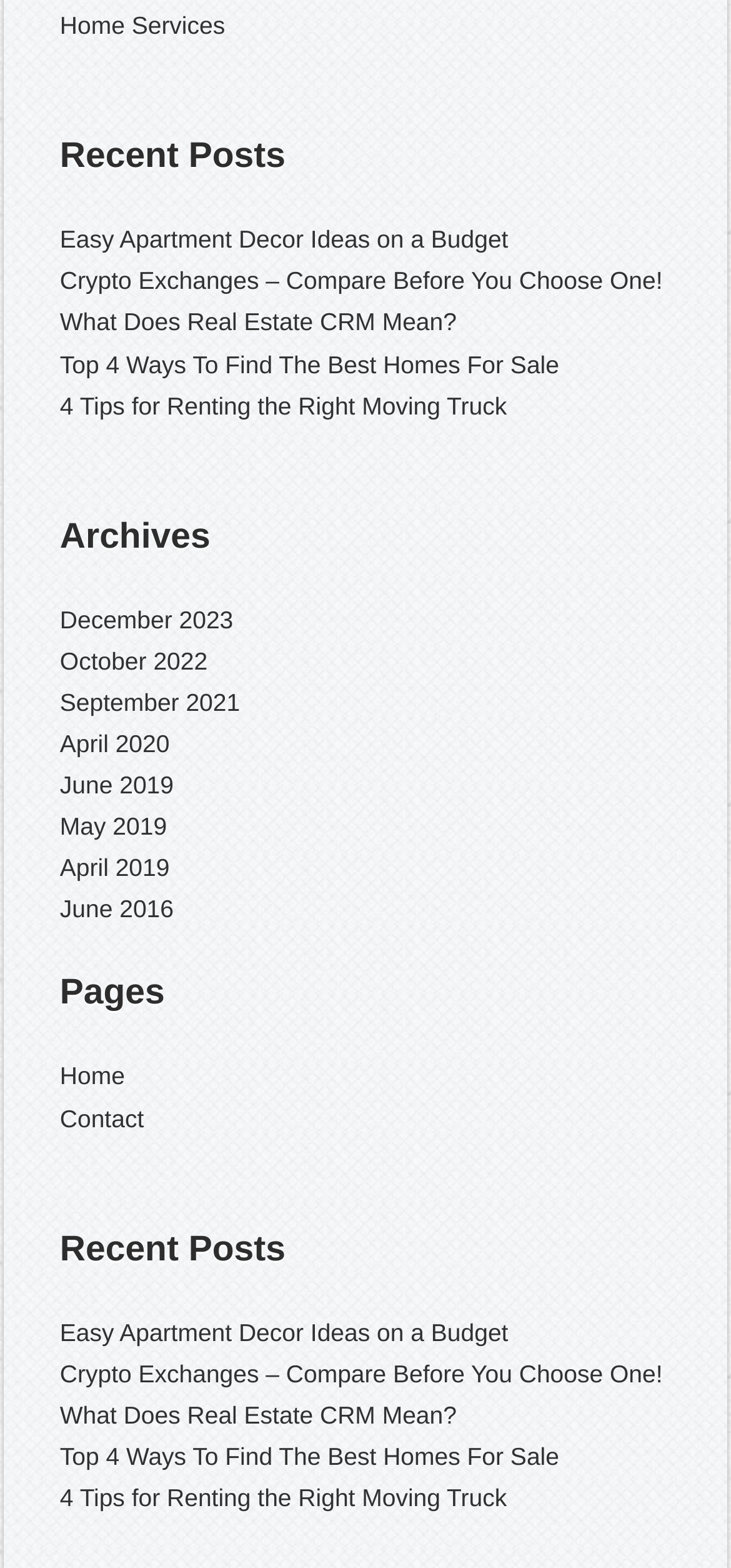Identify the bounding box coordinates for the UI element mentioned here: "Home Services". Provide the coordinates as four float values between 0 and 1, i.e., [left, top, right, bottom].

[0.082, 0.007, 0.308, 0.025]